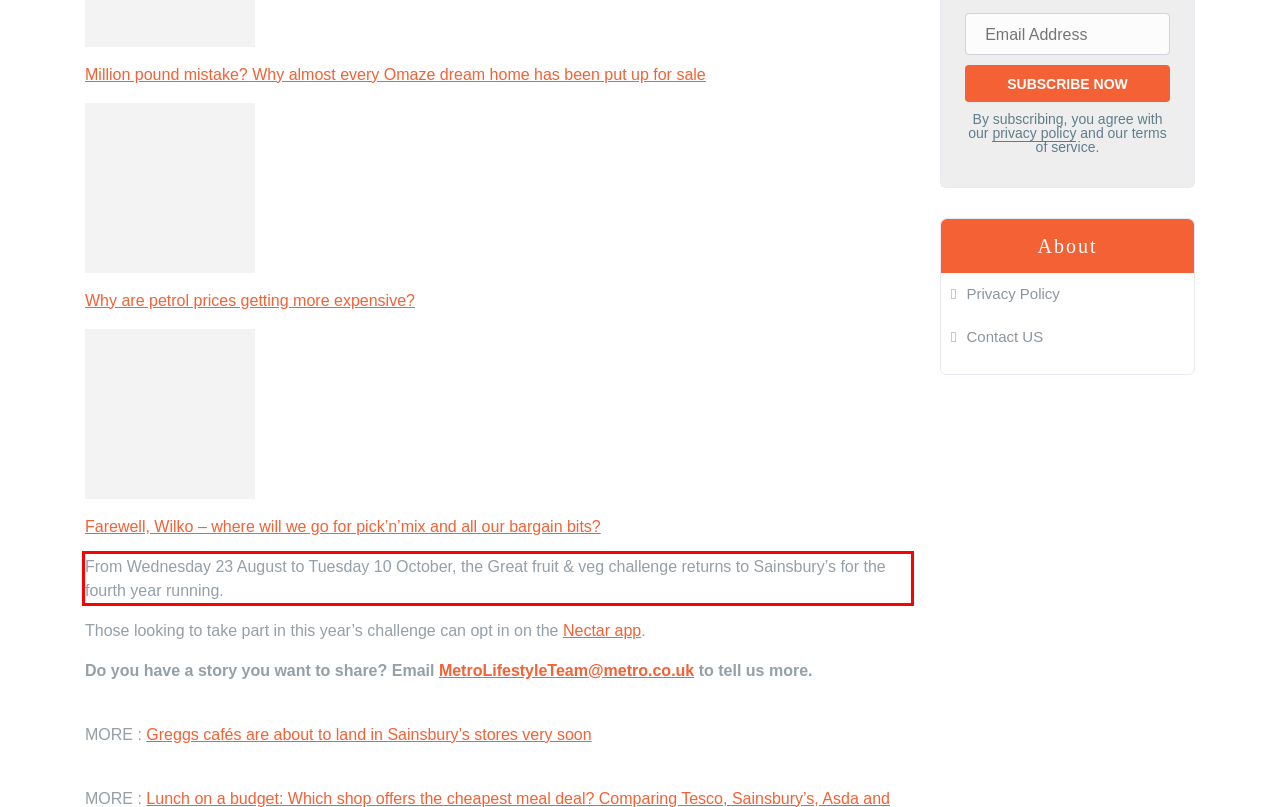You are given a screenshot showing a webpage with a red bounding box. Perform OCR to capture the text within the red bounding box.

From Wednesday 23 August to Tuesday 10 October, the Great fruit & veg challenge returns to Sainsbury’s for the fourth year running.